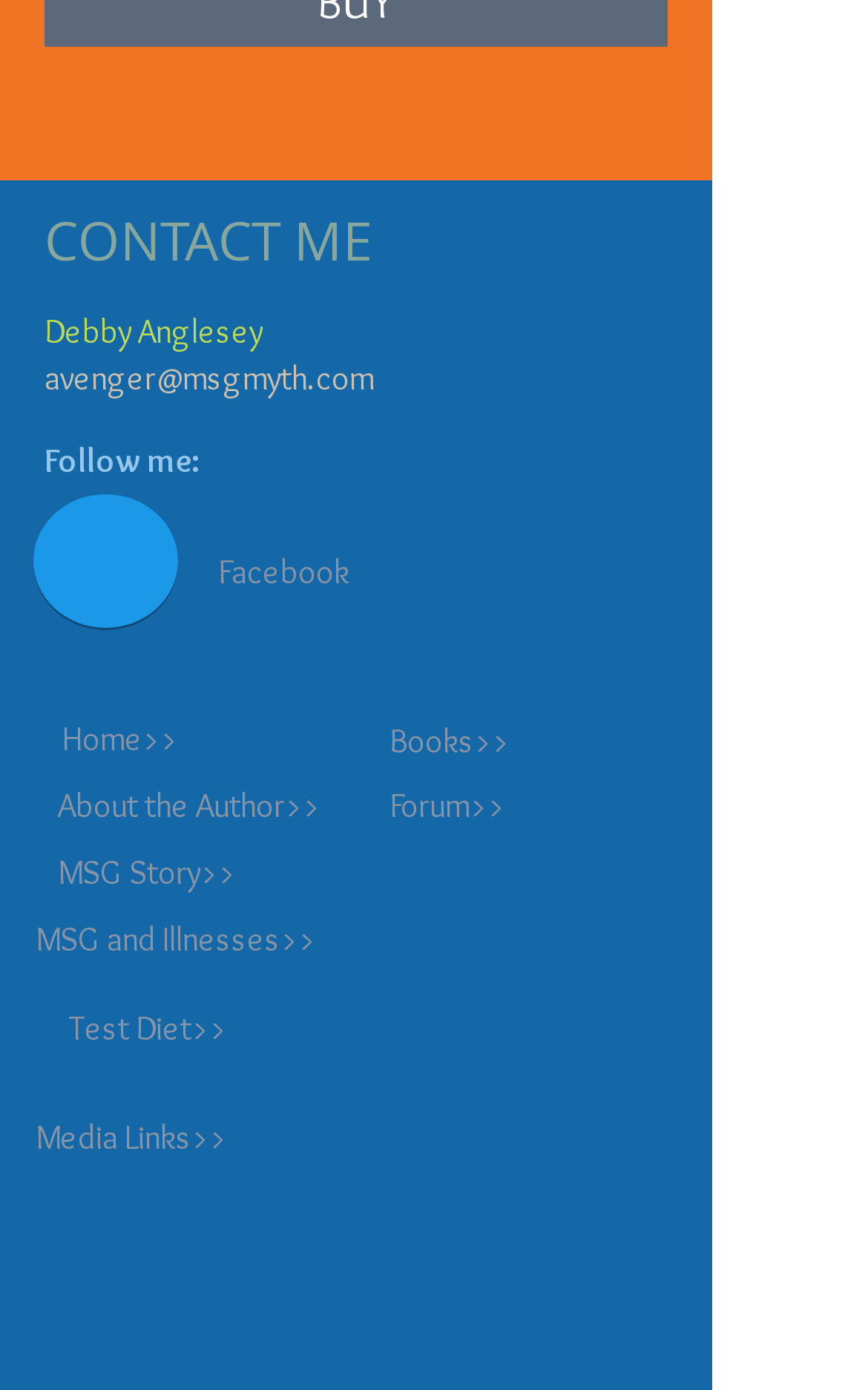Please locate the bounding box coordinates of the element that should be clicked to complete the given instruction: "Follow Debby Anglesey on Facebook".

[0.231, 0.396, 0.564, 0.43]